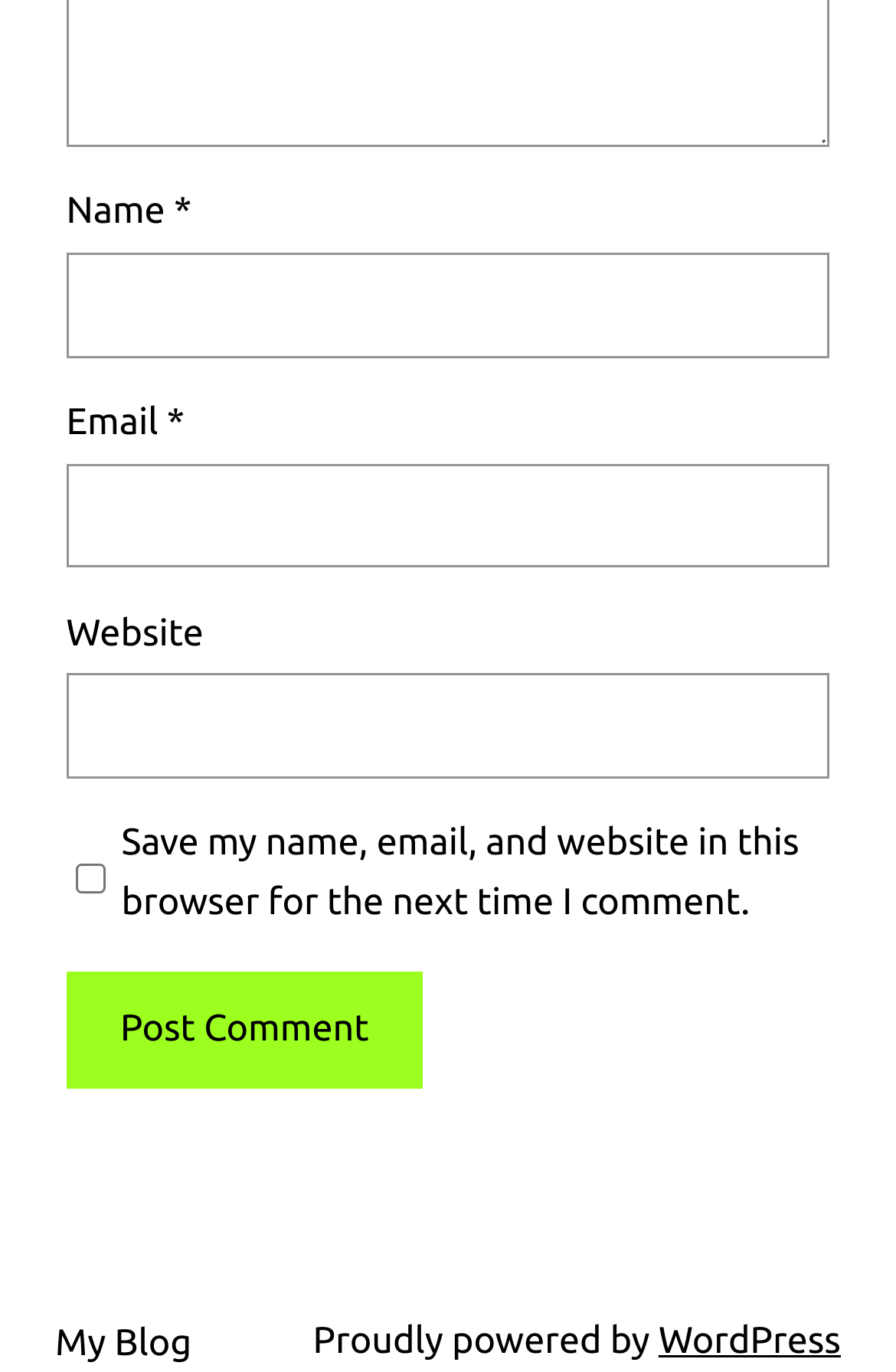How many links are present at the bottom of the page?
Answer the question using a single word or phrase, according to the image.

2